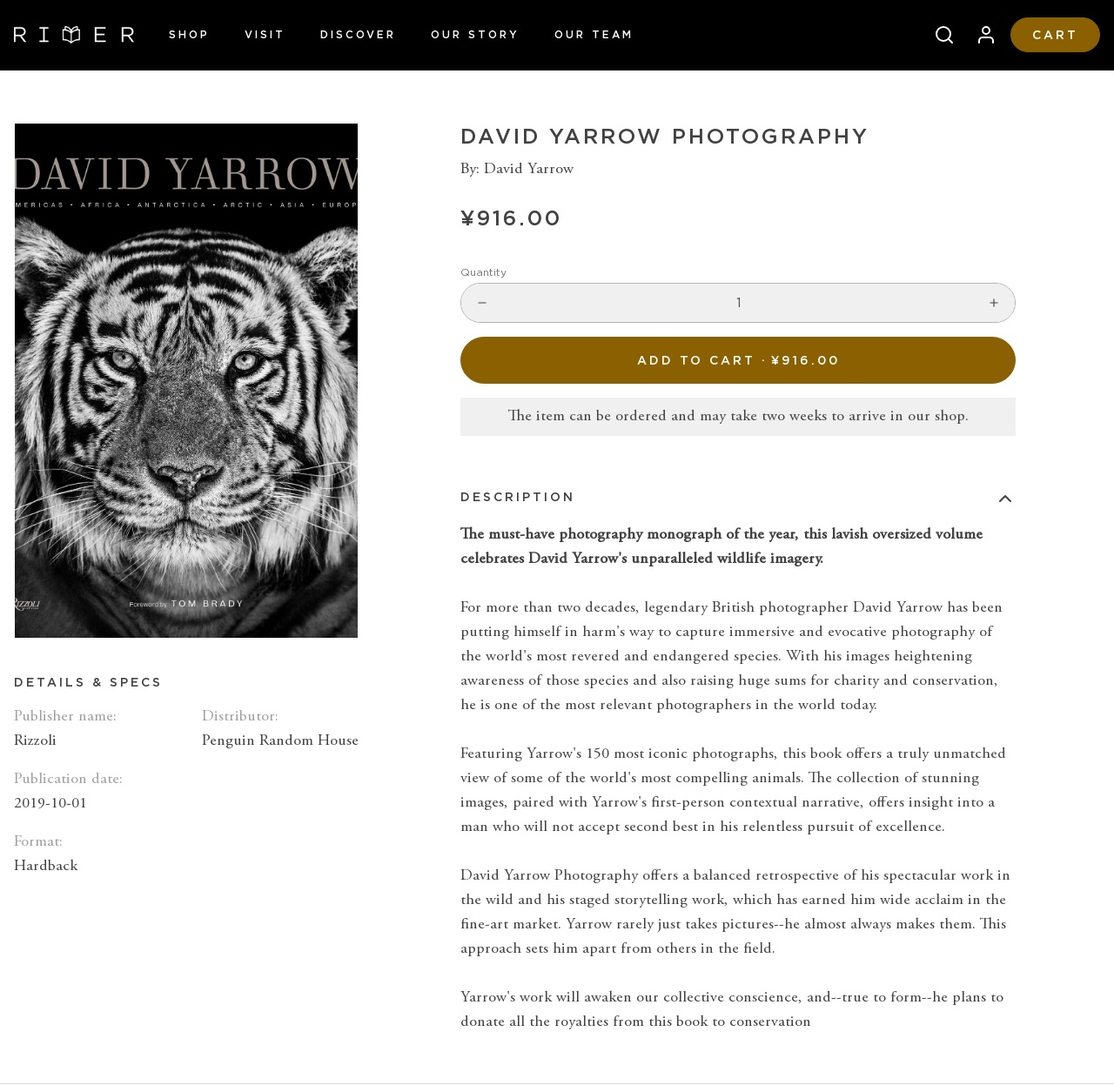Please give a concise answer to this question using a single word or phrase: 
What is the publication date of the book?

2019-10-01